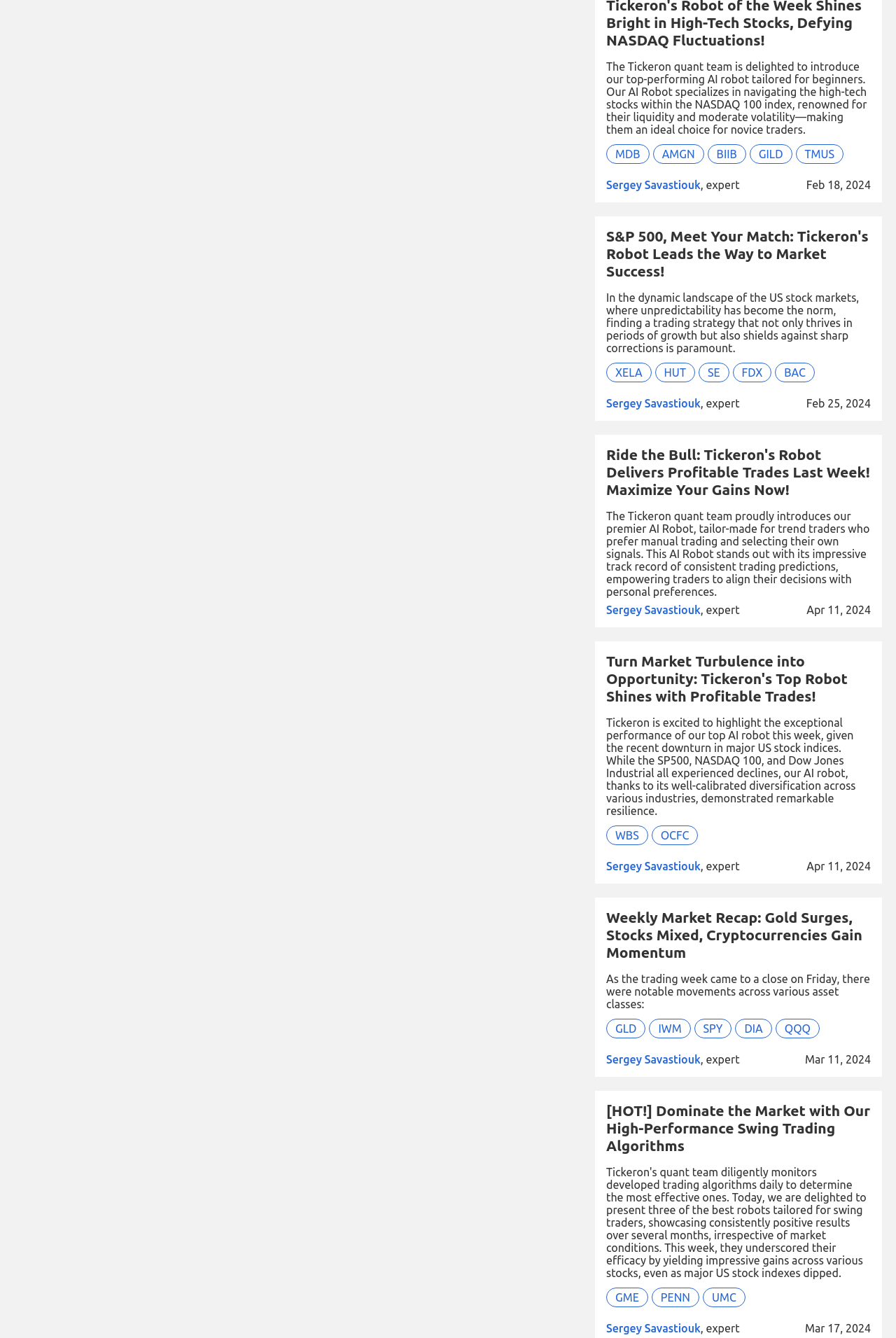Determine the bounding box coordinates of the element that should be clicked to execute the following command: "Learn about the 'High-Performance Swing Trading Algorithms'".

[0.677, 0.824, 0.971, 0.862]